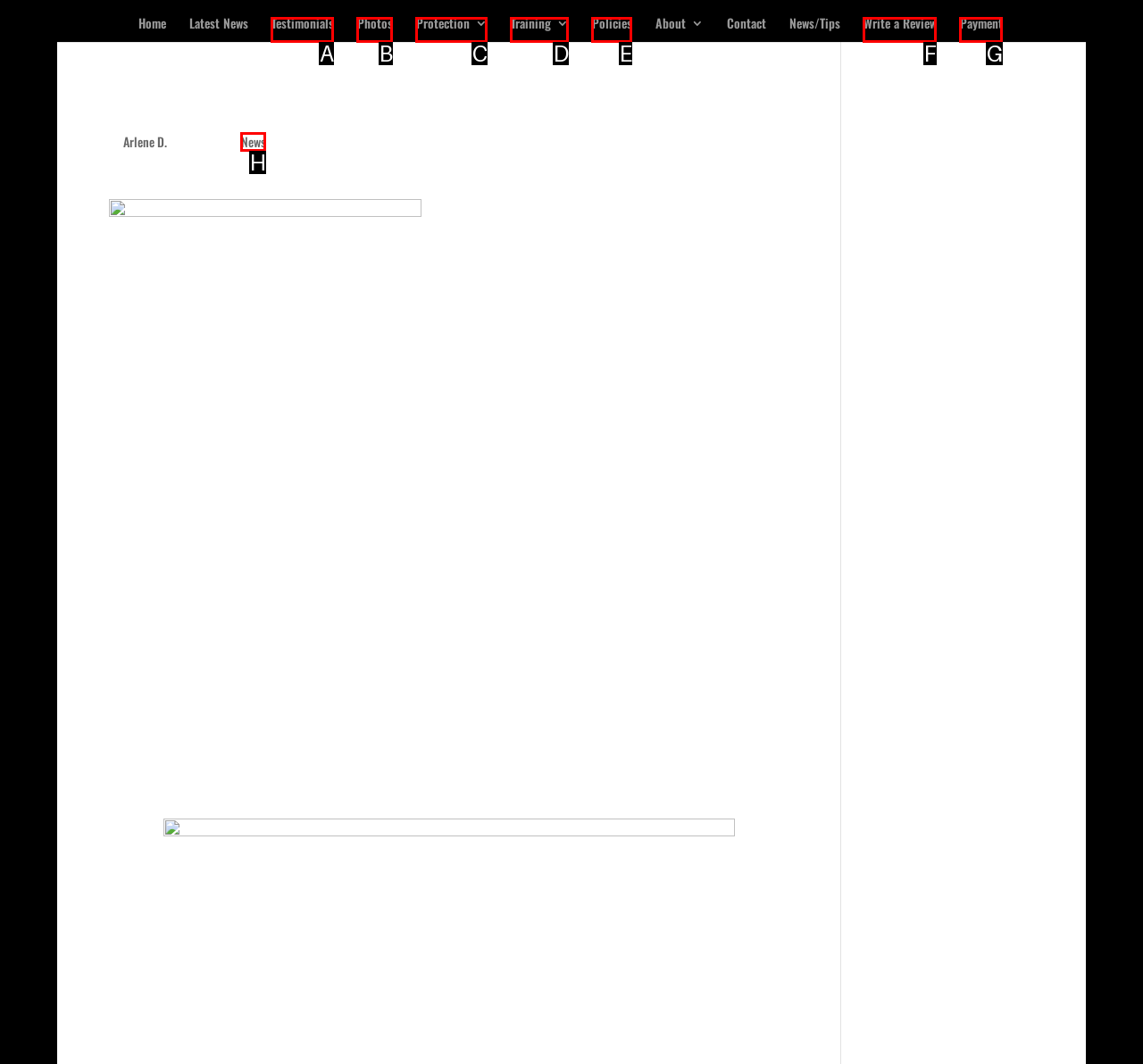Identify which option matches the following description: News
Answer by giving the letter of the correct option directly.

H